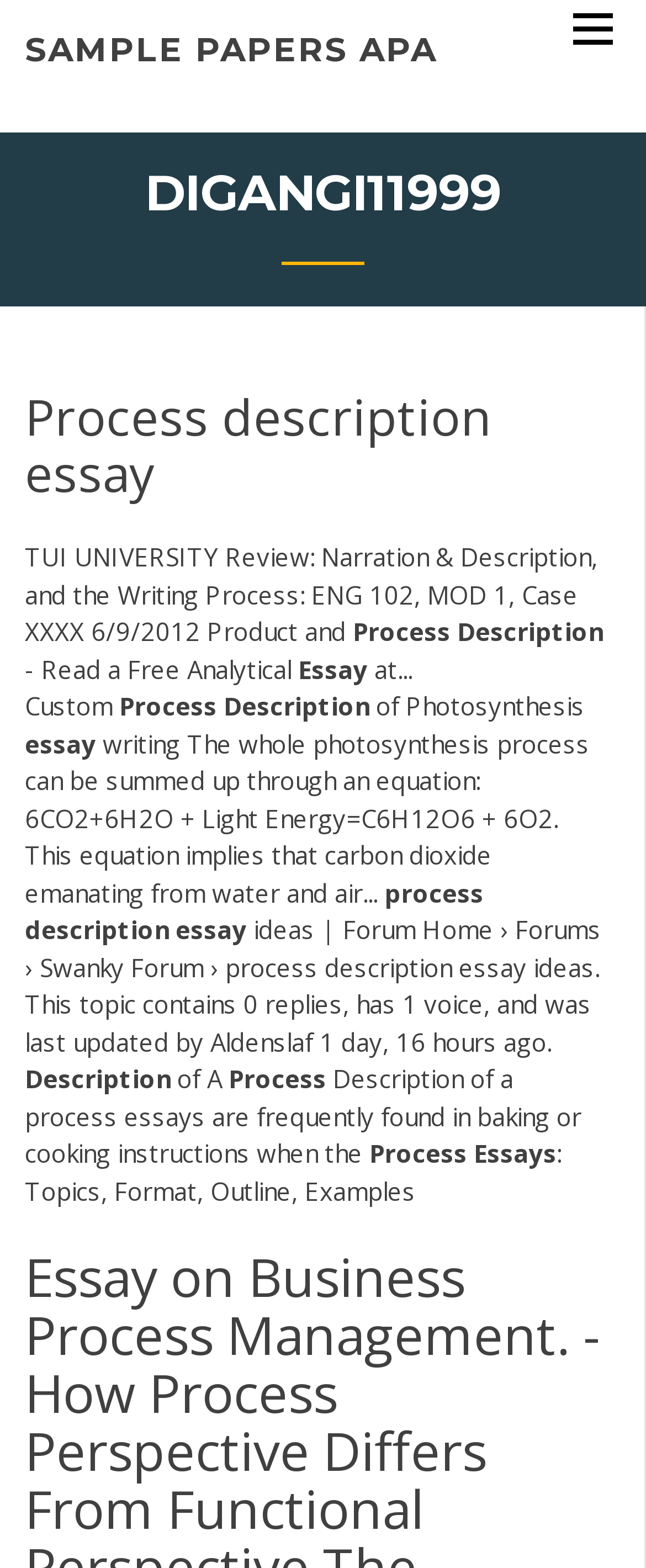Analyze the image and answer the question with as much detail as possible: 
What is the topic of the essay?

The topic of the essay can be determined by reading the headings and static text elements on the webpage. The heading 'Process description essay' and the static text 'Process Description of Photosynthesis' suggest that the topic of the essay is related to process description.